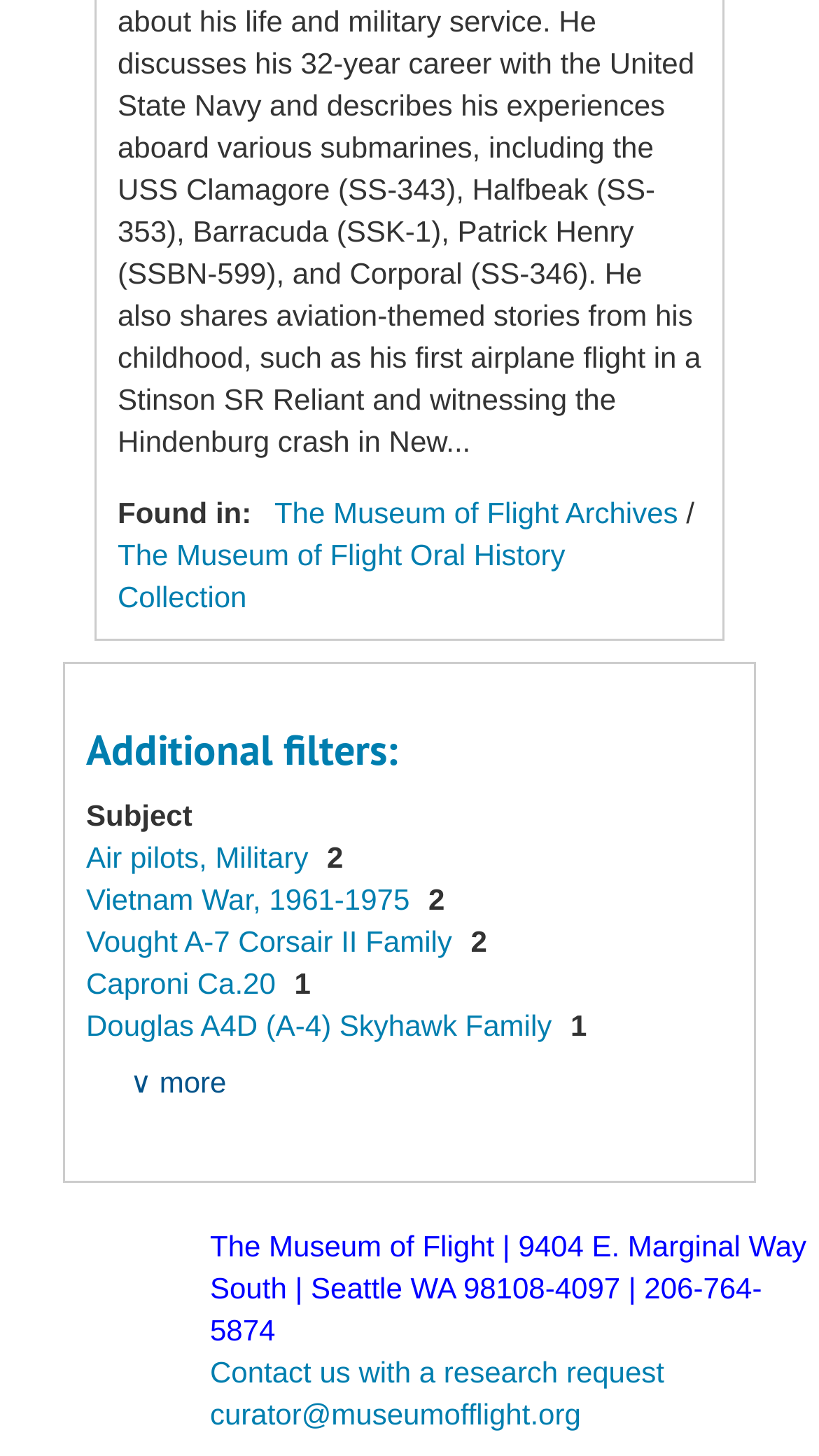Please respond to the question using a single word or phrase:
What is the name of the oral history collection?

The Museum of Flight Oral History Collection